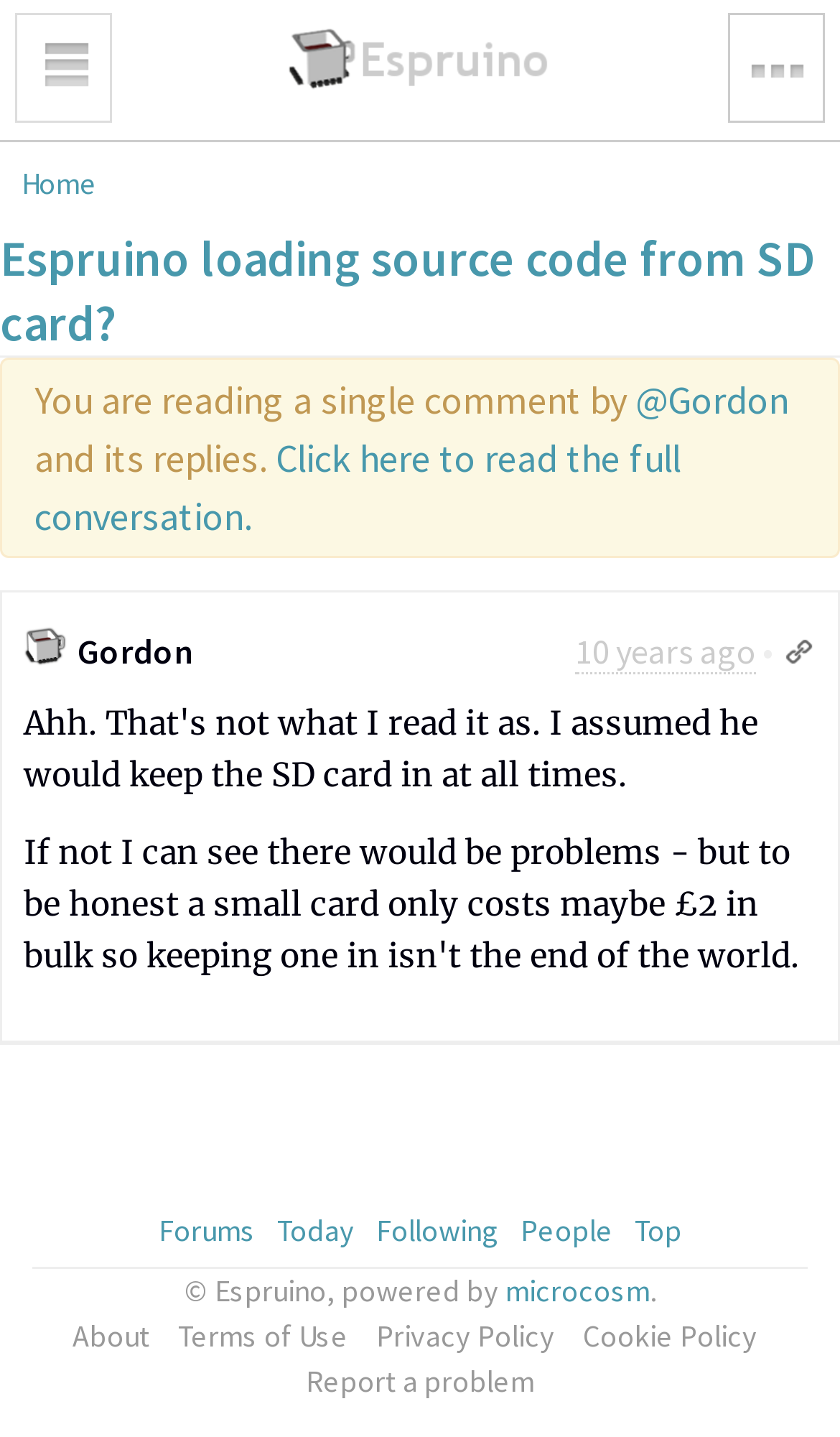Highlight the bounding box coordinates of the element that should be clicked to carry out the following instruction: "View Gordon's profile". The coordinates must be given as four float numbers ranging from 0 to 1, i.e., [left, top, right, bottom].

[0.756, 0.261, 0.938, 0.295]